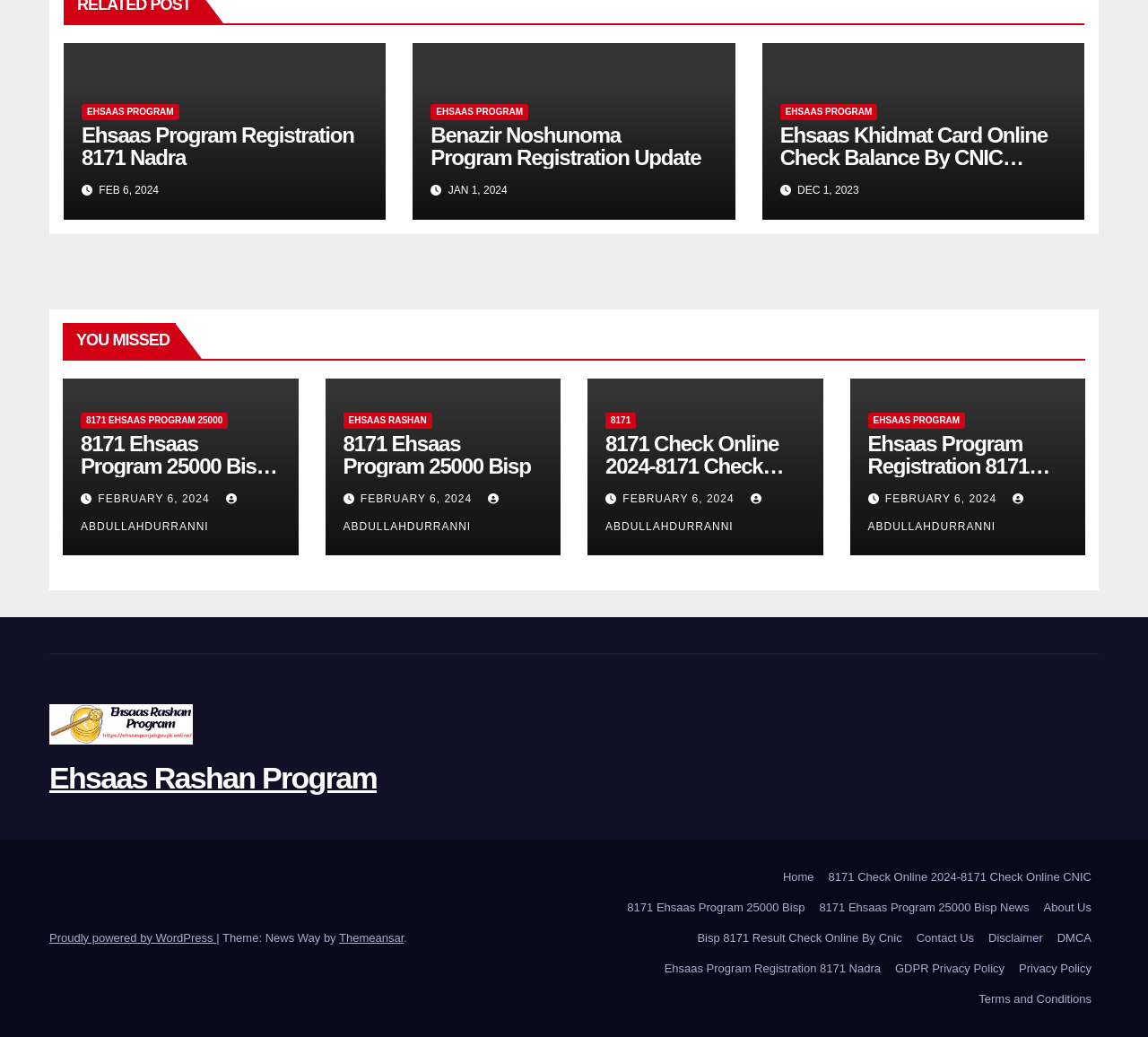Kindly respond to the following question with a single word or a brief phrase: 
How many Ehsaas Program links are on the page?

5